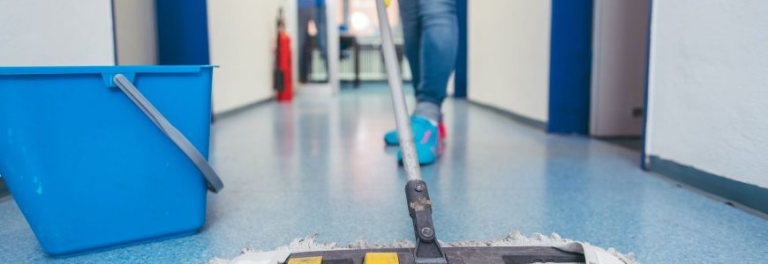Answer the question using only one word or a concise phrase: What is the purpose of the blue bucket?

Holding water or cleaning solutions